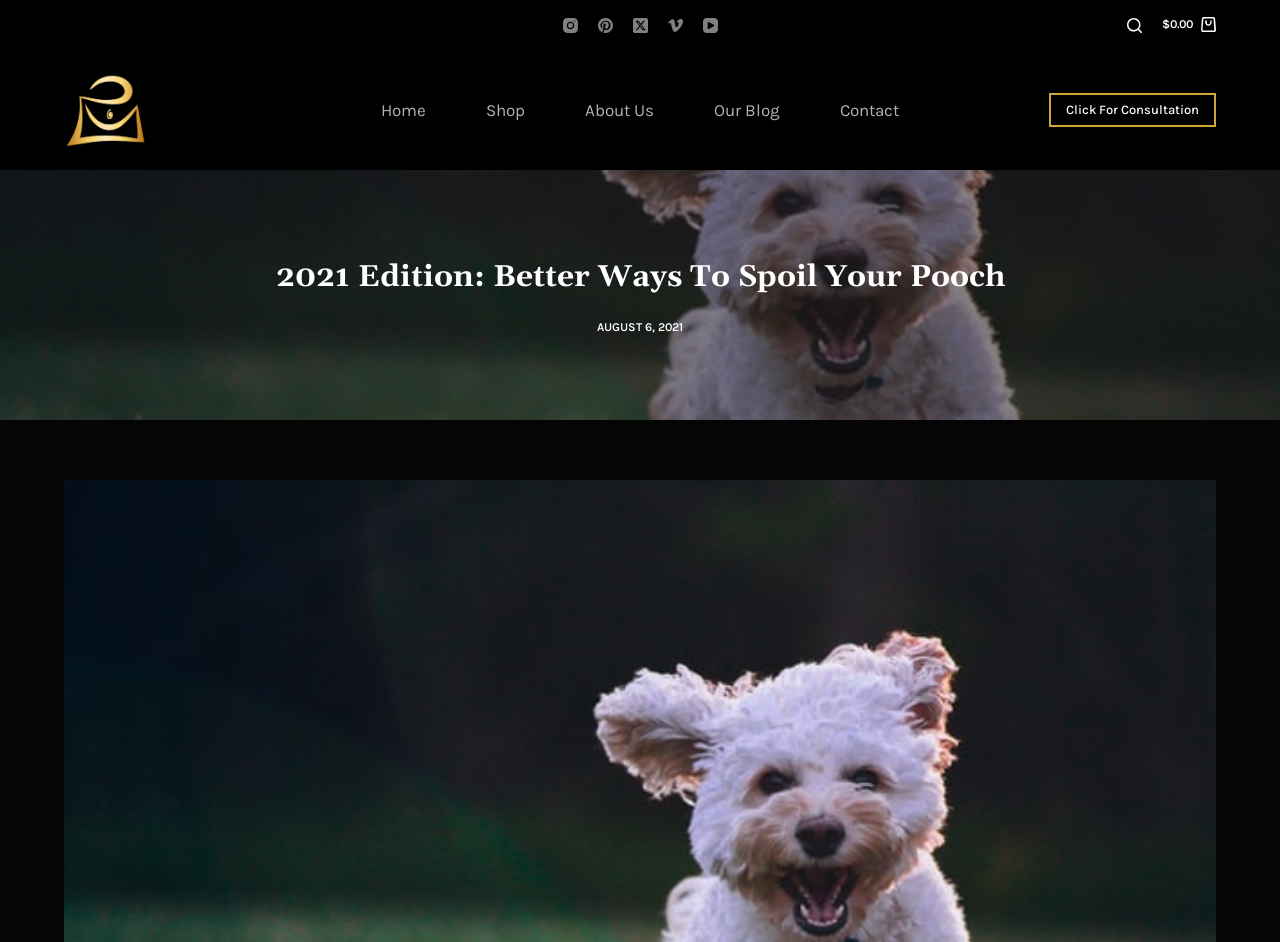Indicate the bounding box coordinates of the element that must be clicked to execute the instruction: "Read the blog post". The coordinates should be given as four float numbers between 0 and 1, i.e., [left, top, right, bottom].

[0.207, 0.27, 0.793, 0.318]